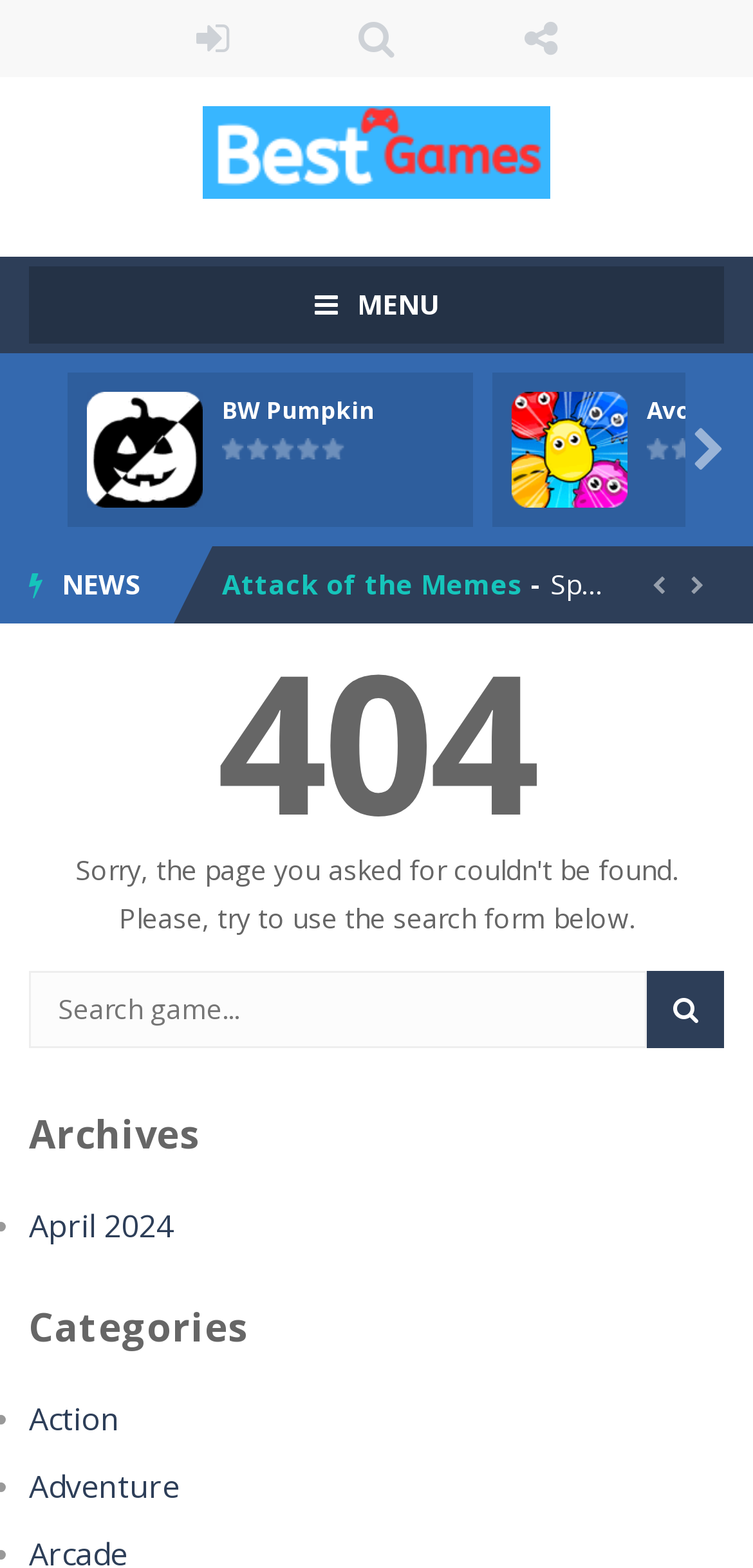Please provide the bounding box coordinates for the element that needs to be clicked to perform the instruction: "View Archives". The coordinates must consist of four float numbers between 0 and 1, formatted as [left, top, right, bottom].

[0.038, 0.705, 0.962, 0.742]